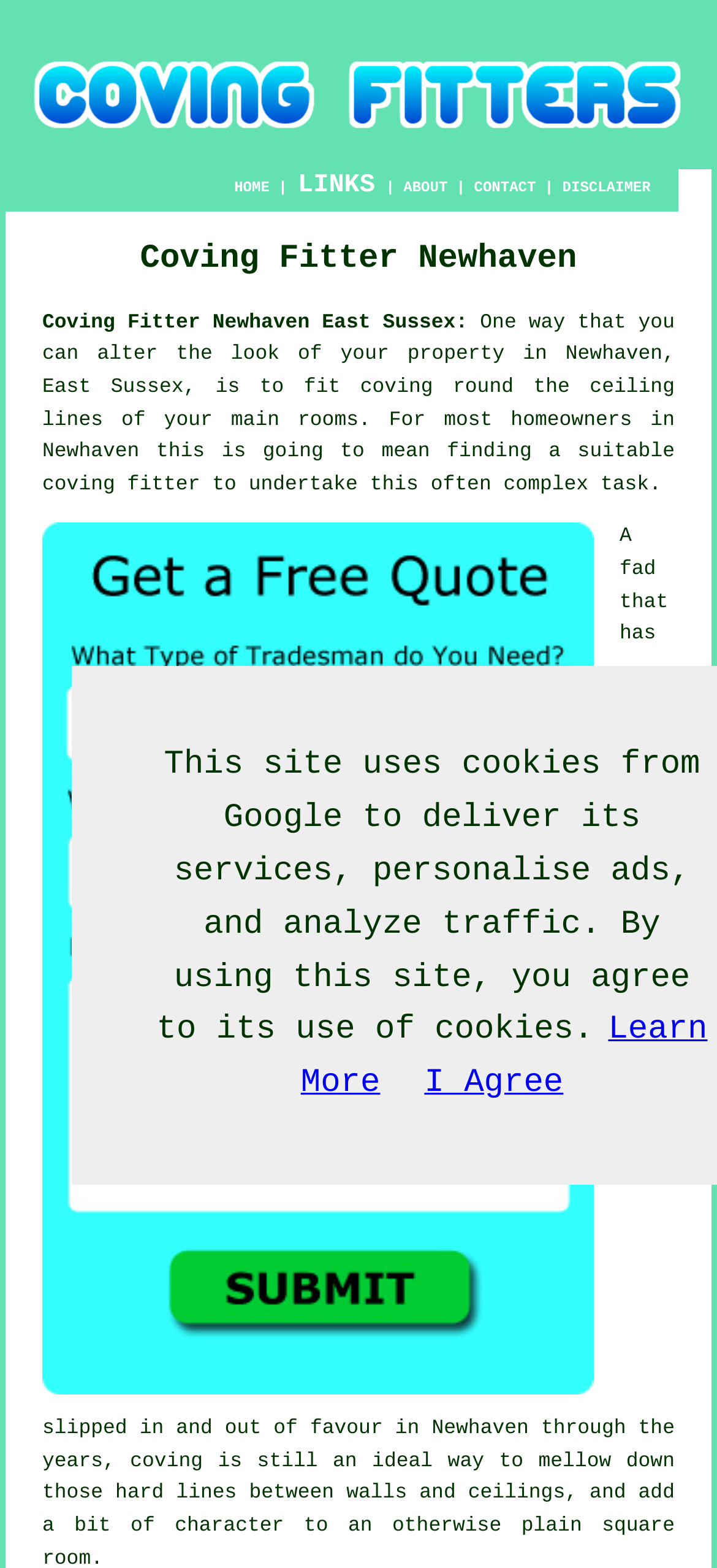Determine the bounding box coordinates of the region I should click to achieve the following instruction: "Click the LINKS button". Ensure the bounding box coordinates are four float numbers between 0 and 1, i.e., [left, top, right, bottom].

[0.413, 0.108, 0.526, 0.129]